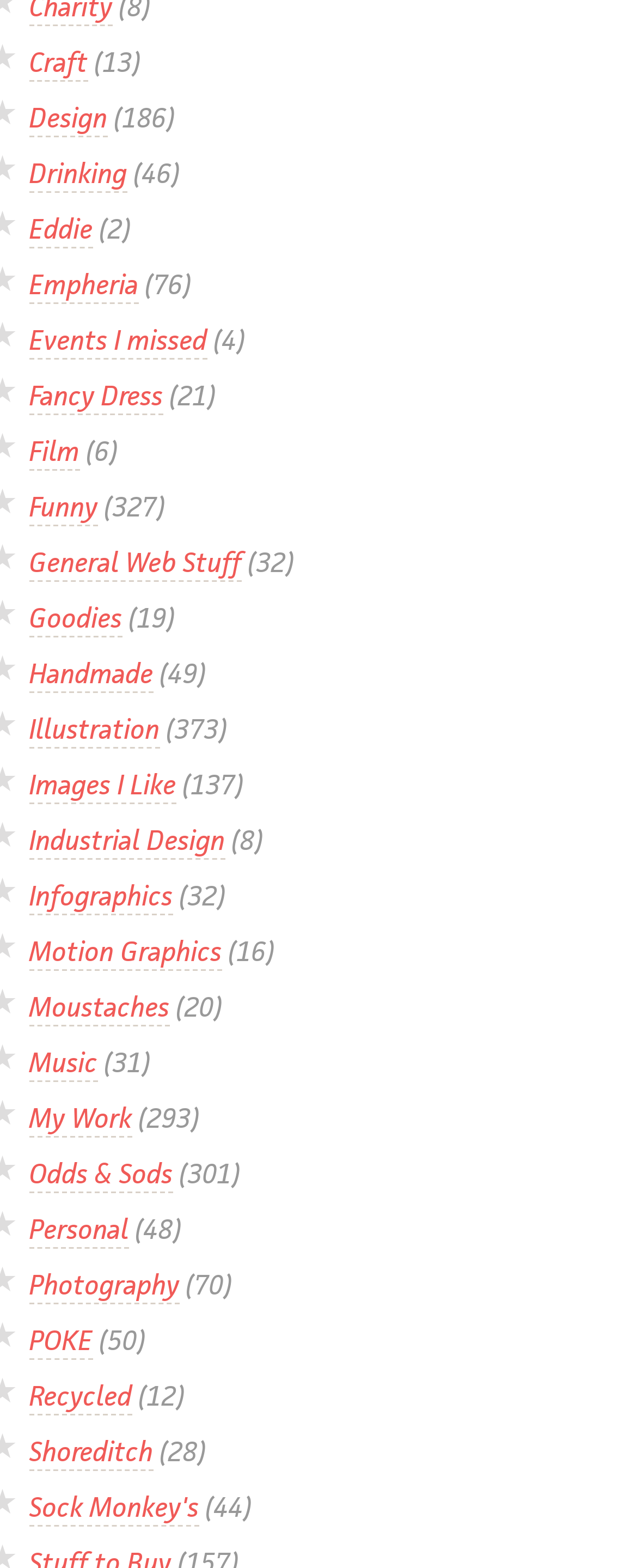Pinpoint the bounding box coordinates of the area that should be clicked to complete the following instruction: "View My Work". The coordinates must be given as four float numbers between 0 and 1, i.e., [left, top, right, bottom].

[0.046, 0.702, 0.207, 0.725]